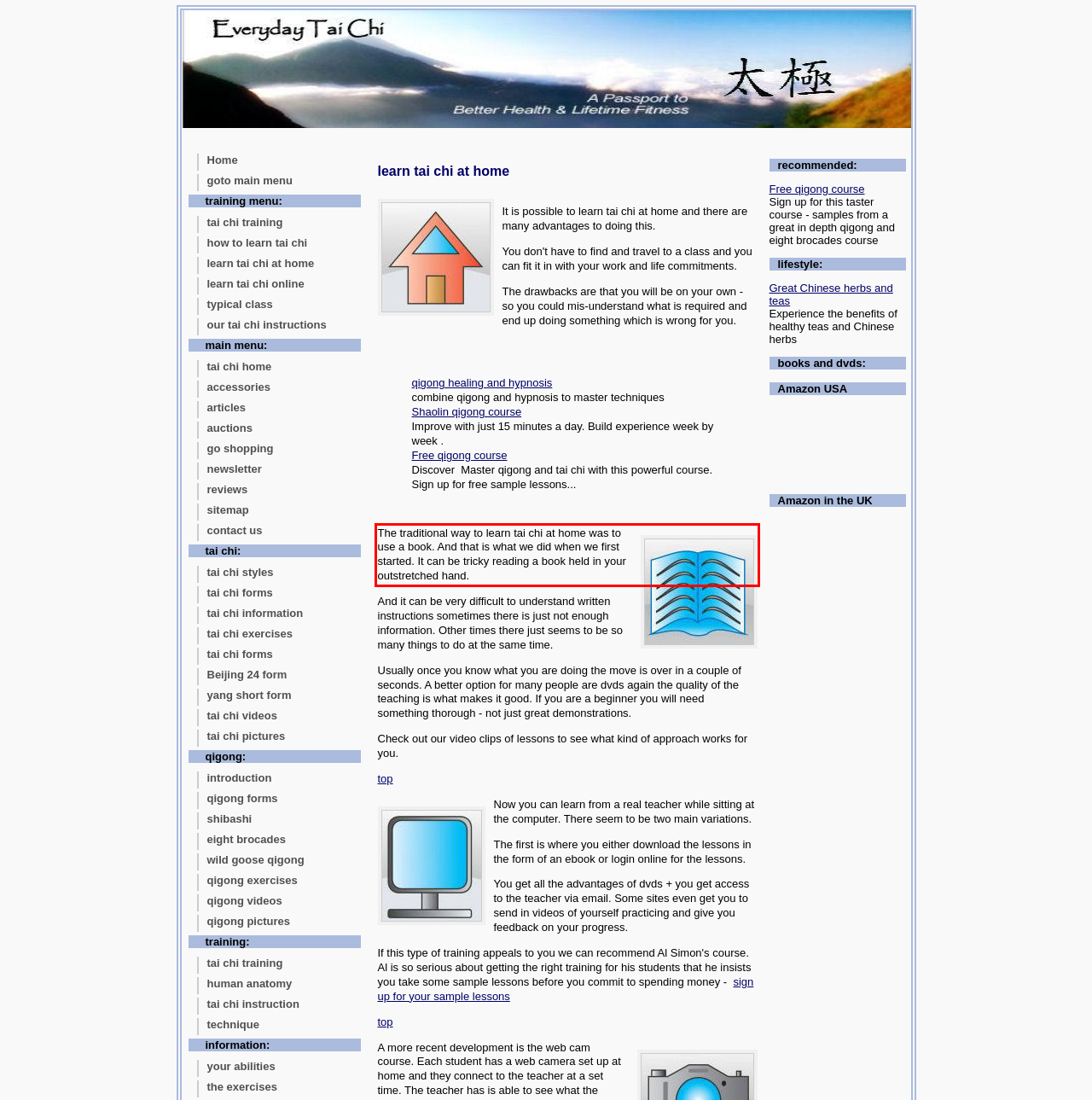Given a screenshot of a webpage containing a red rectangle bounding box, extract and provide the text content found within the red bounding box.

The traditional way to learn tai chi at home was to use a book. And that is what we did when we first started. It can be tricky reading a book held in your outstretched hand.